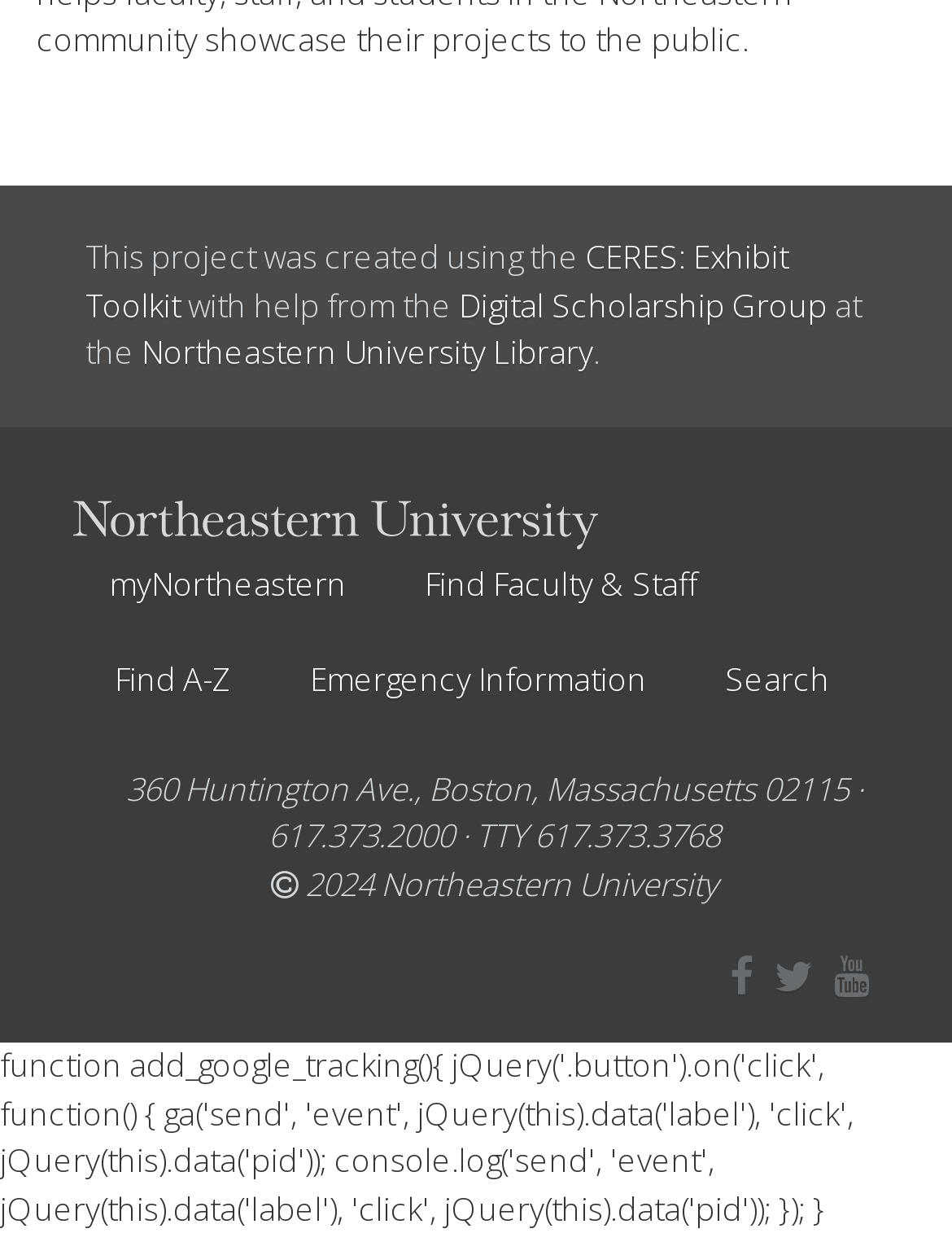Reply to the question with a single word or phrase:
What is the name of the university?

Northeastern University